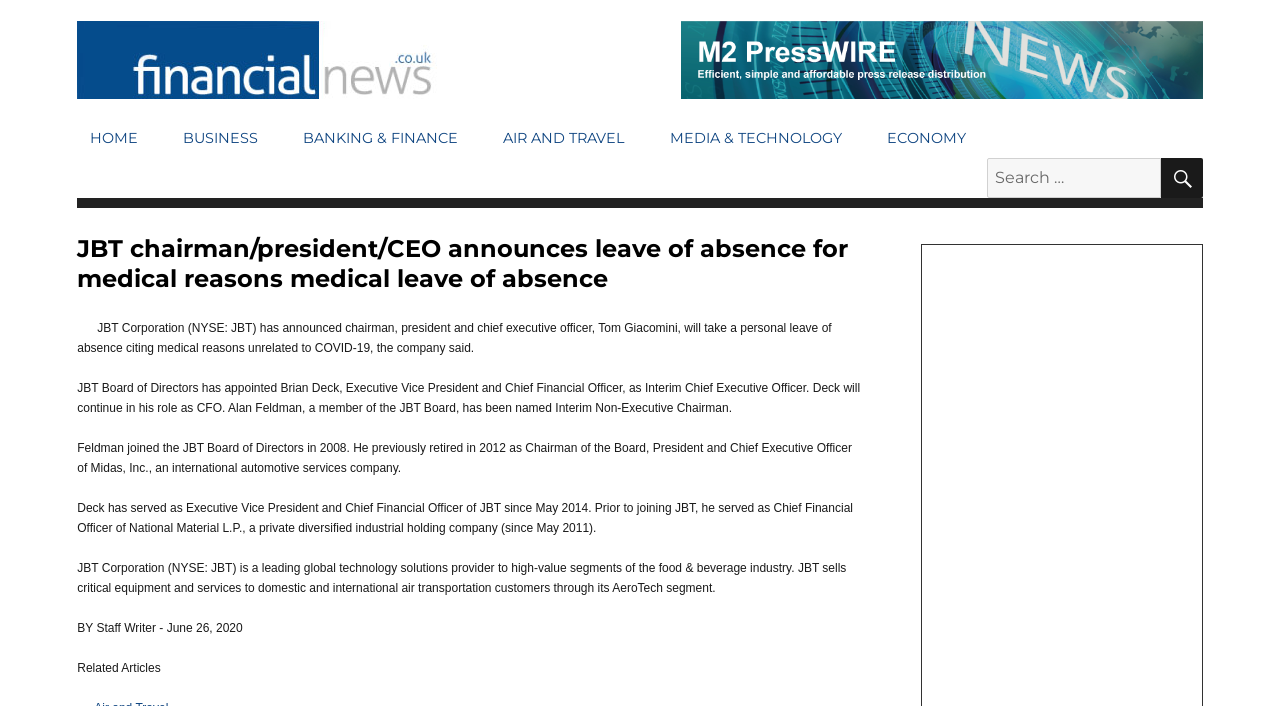Who is appointed as Interim Chief Executive Officer?
Please answer the question with a single word or phrase, referencing the image.

Brian Deck